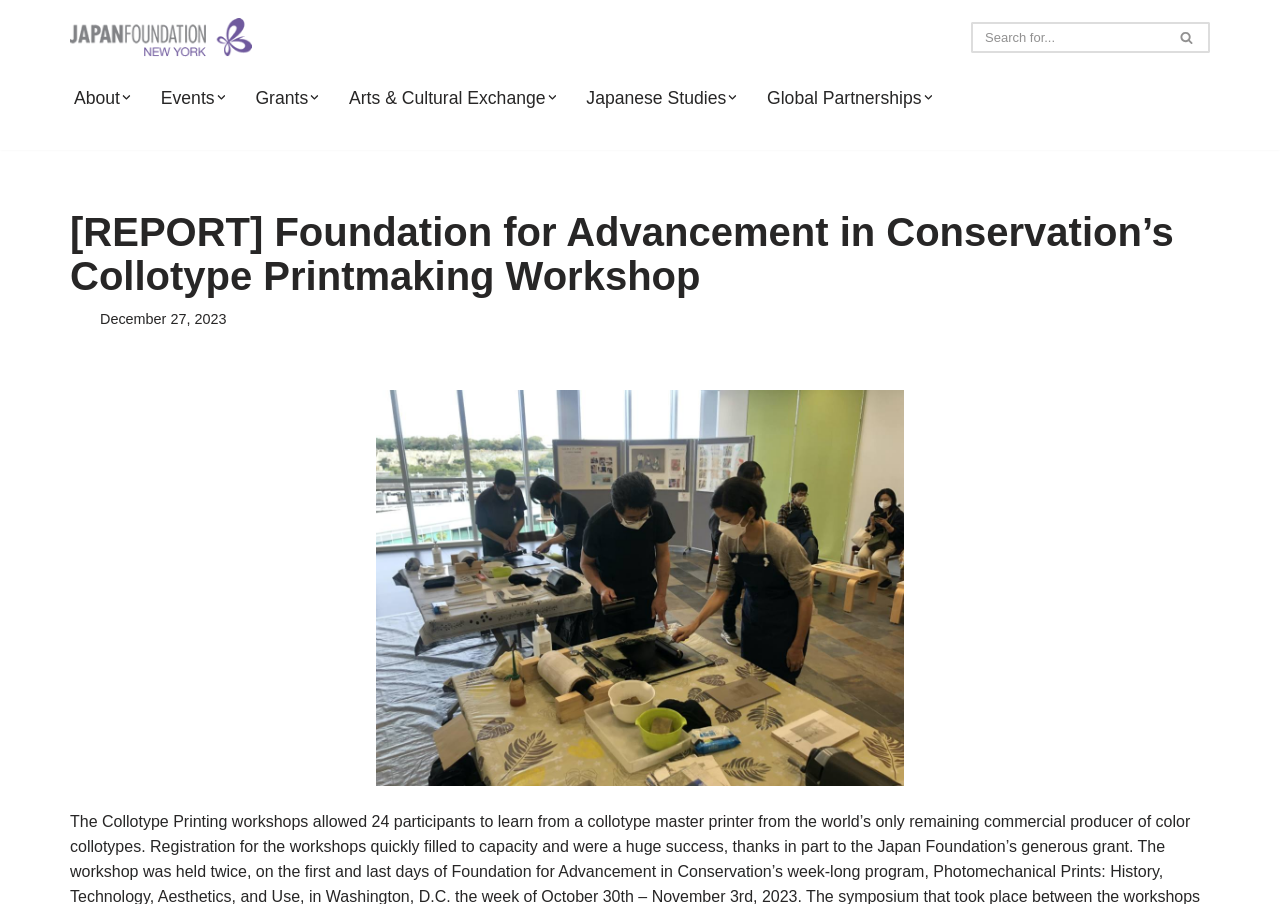Could you find the bounding box coordinates of the clickable area to complete this instruction: "Search for something"?

None